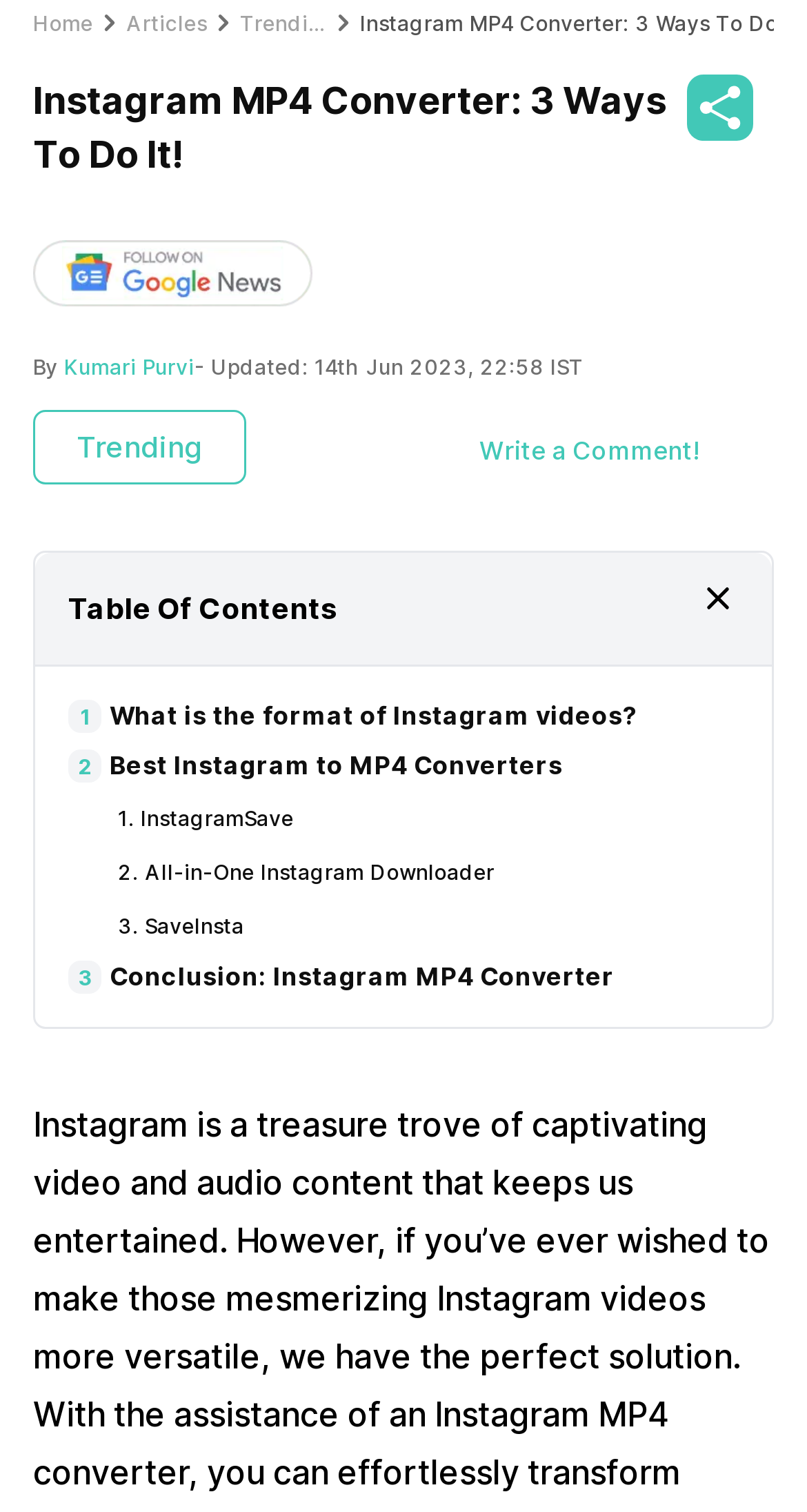Locate the bounding box of the UI element described by: "Write a Comment!" in the given webpage screenshot.

[0.594, 0.279, 0.865, 0.312]